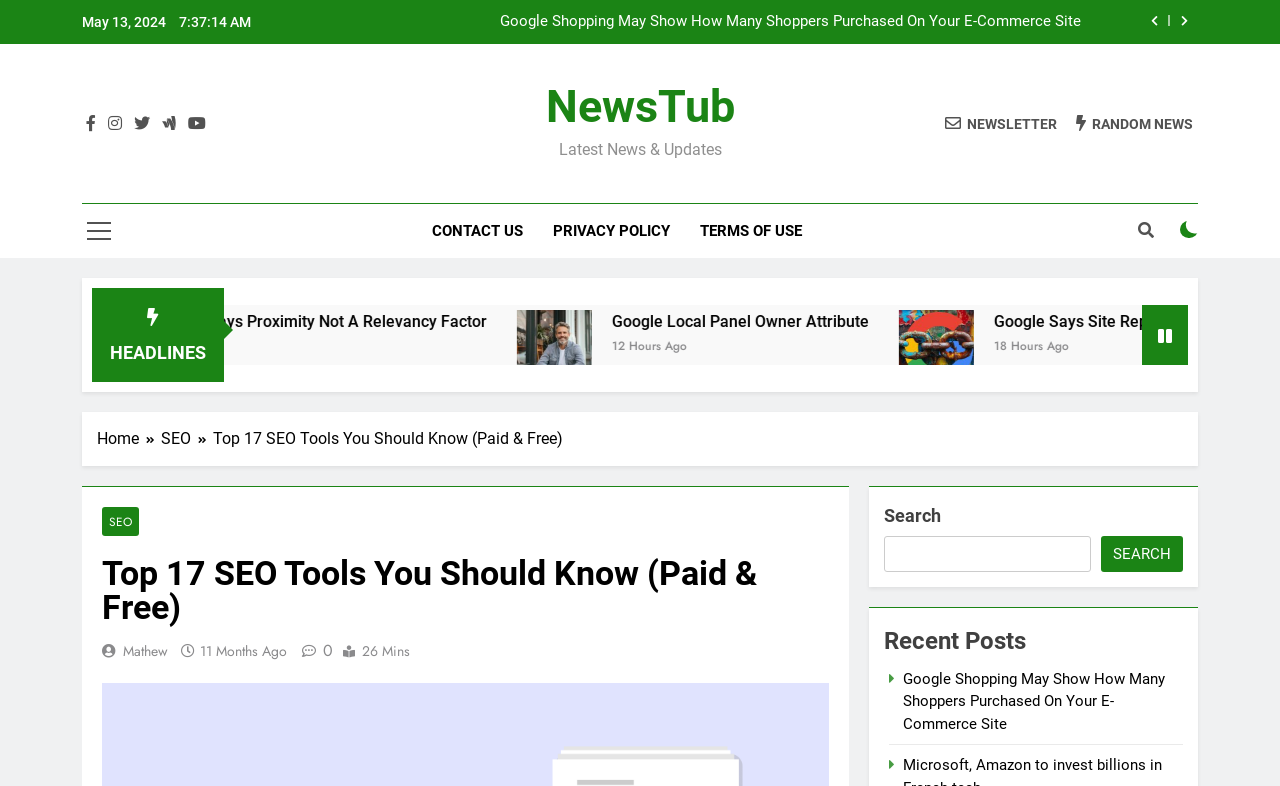Please indicate the bounding box coordinates for the clickable area to complete the following task: "Contact us". The coordinates should be specified as four float numbers between 0 and 1, i.e., [left, top, right, bottom].

[0.326, 0.26, 0.42, 0.328]